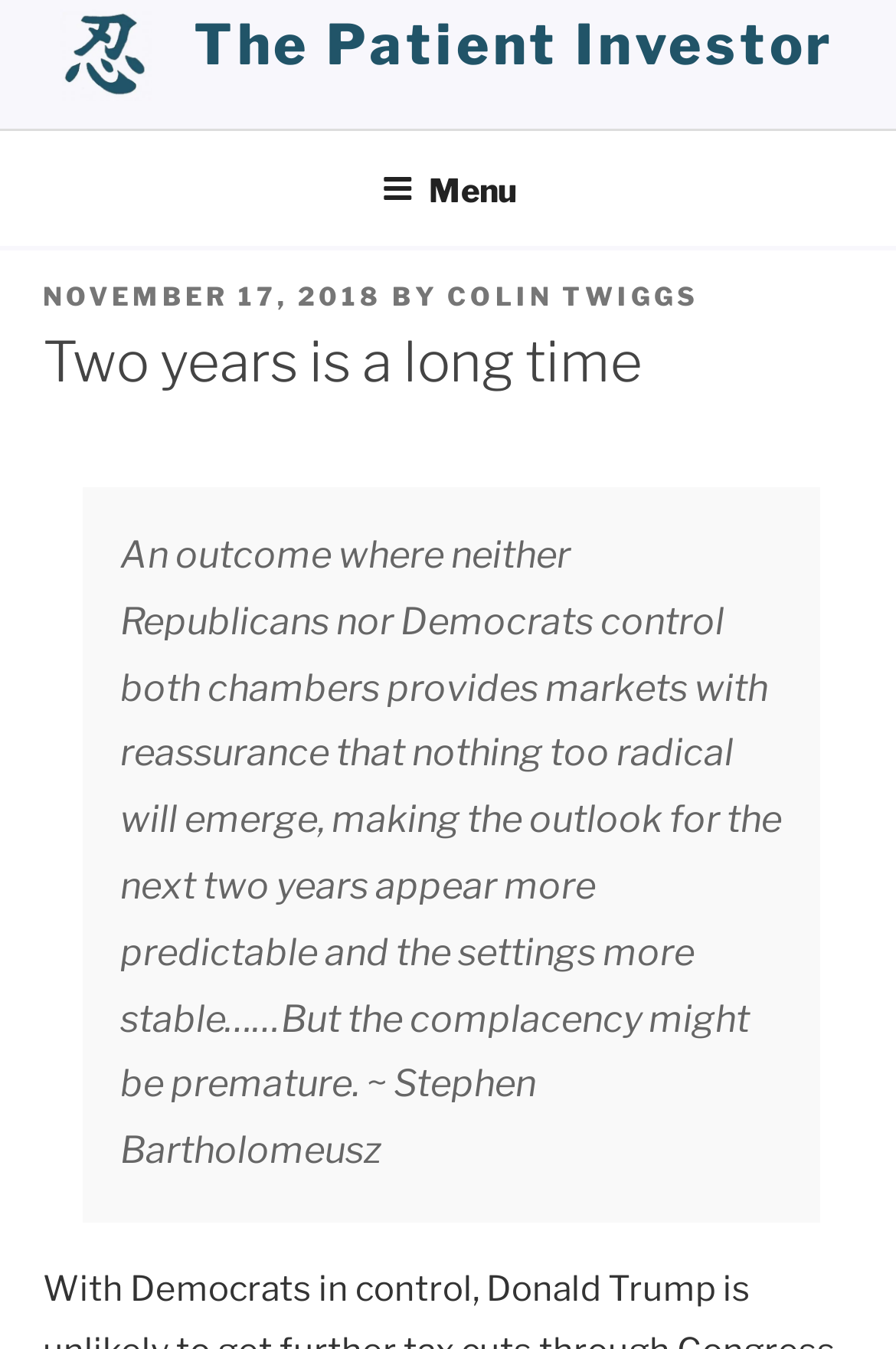Locate the UI element described as follows: "Colin Twiggs". Return the bounding box coordinates as four float numbers between 0 and 1 in the order [left, top, right, bottom].

[0.499, 0.208, 0.781, 0.232]